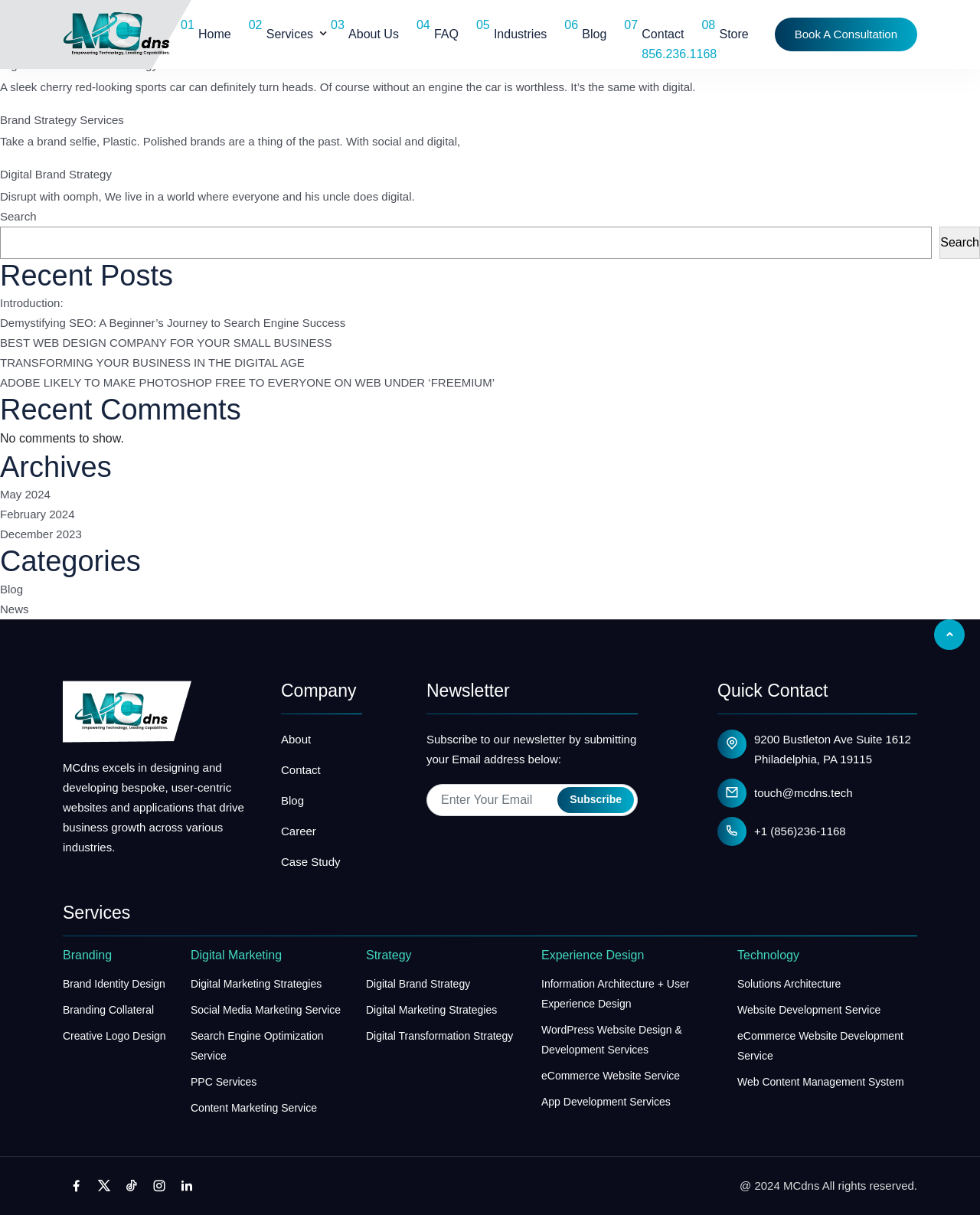Refer to the image and provide a thorough answer to this question:
What is the purpose of the search box?

The search box is located in the top-right corner of the webpage, and it allows users to search for specific content within the website. This can be inferred from the placeholder text 'Search' and the search icon next to it.